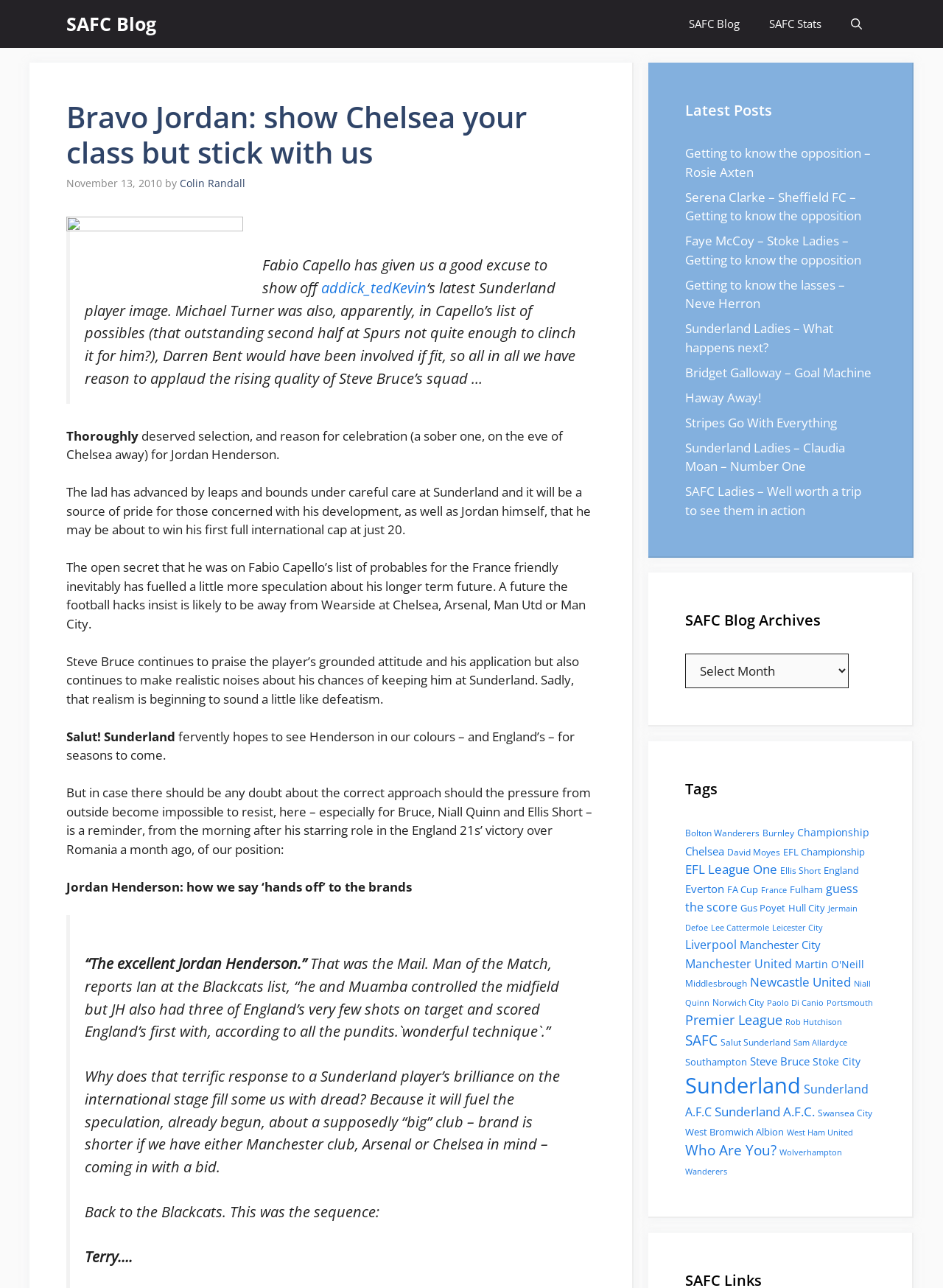Locate the bounding box coordinates of the clickable area needed to fulfill the instruction: "Click on the link to SAFC Blog".

[0.07, 0.0, 0.166, 0.037]